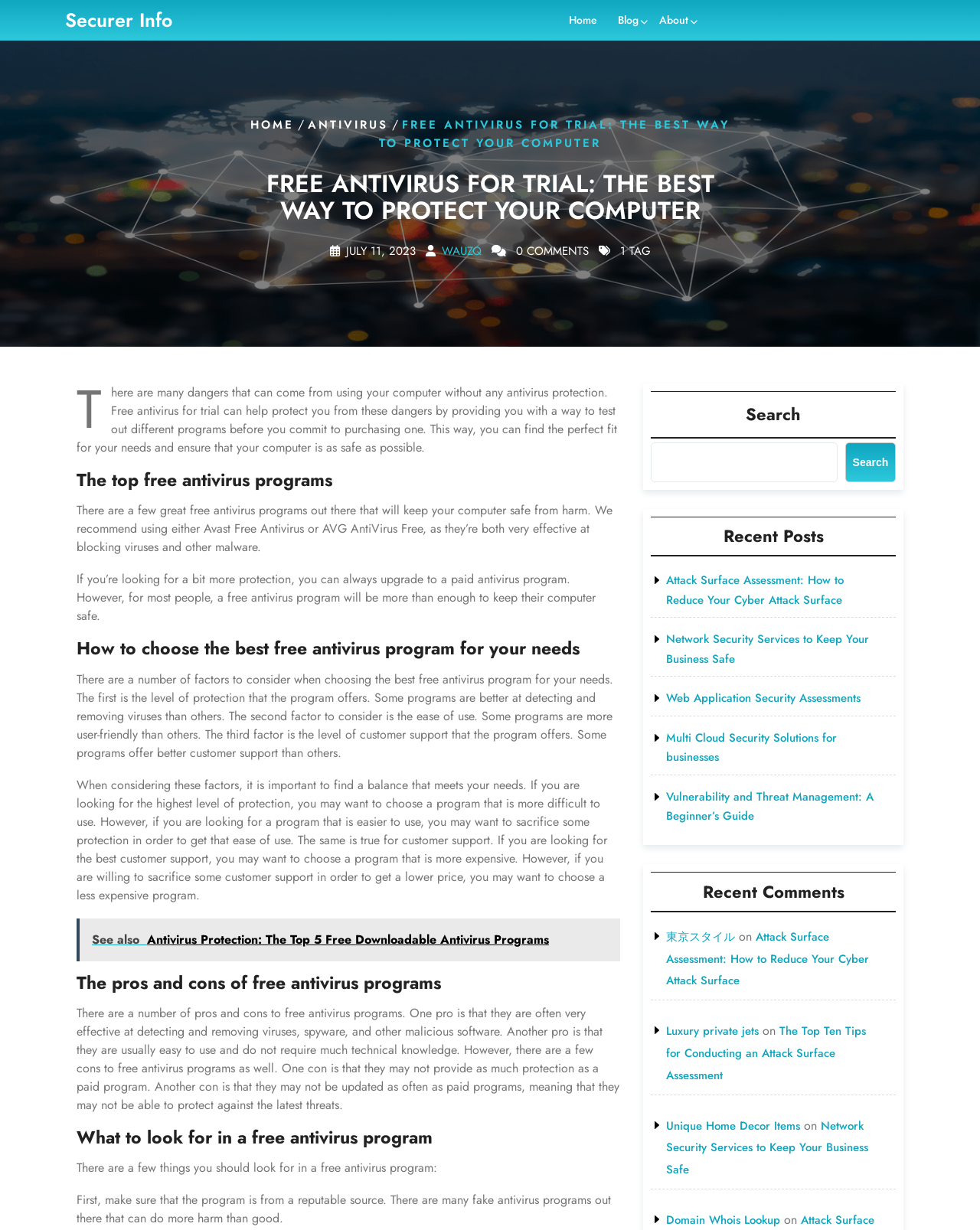Please predict the bounding box coordinates of the element's region where a click is necessary to complete the following instruction: "Go to home page". The coordinates should be represented by four float numbers between 0 and 1, i.e., [left, top, right, bottom].

None